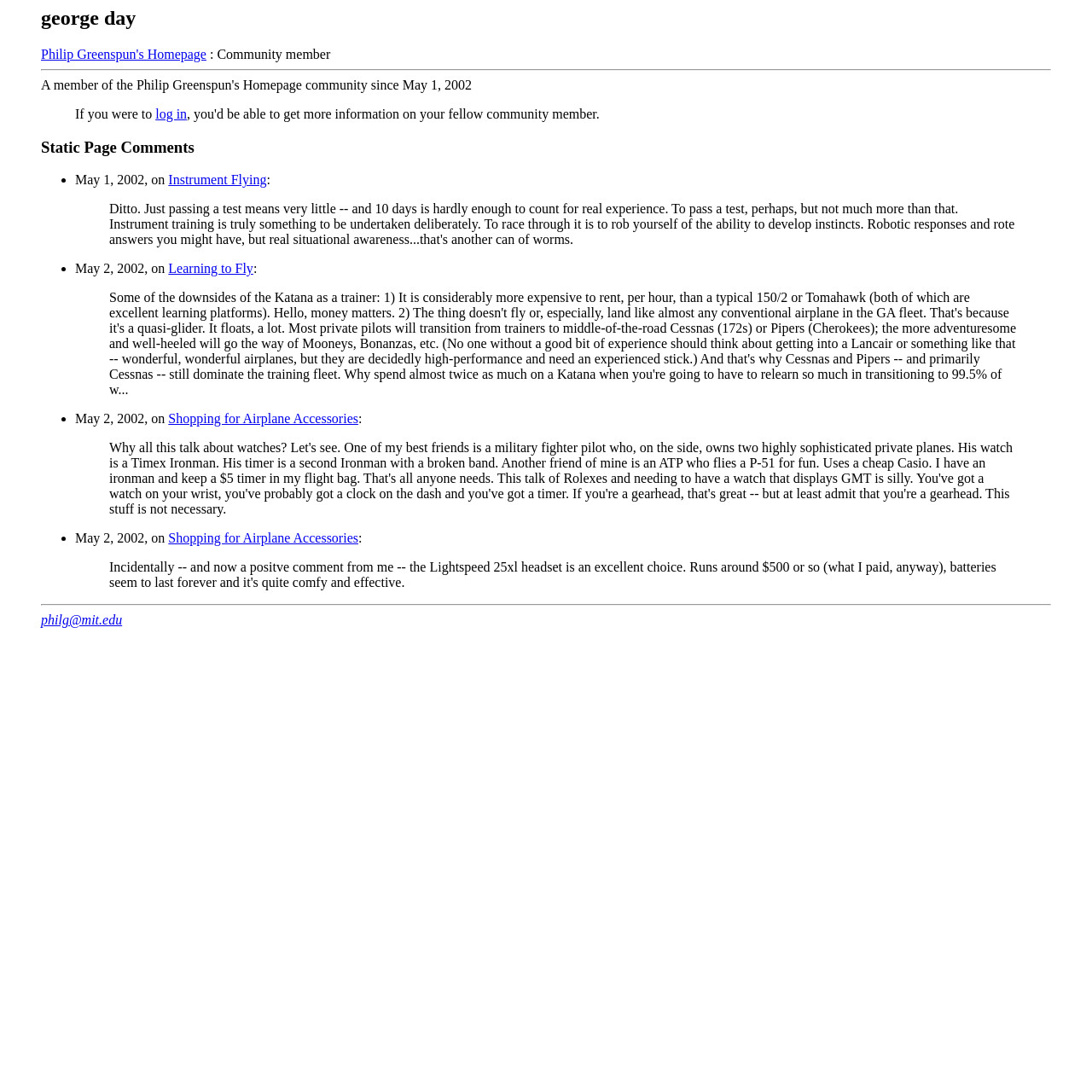What is the email address of the author?
Using the visual information, respond with a single word or phrase.

philg@mit.edu